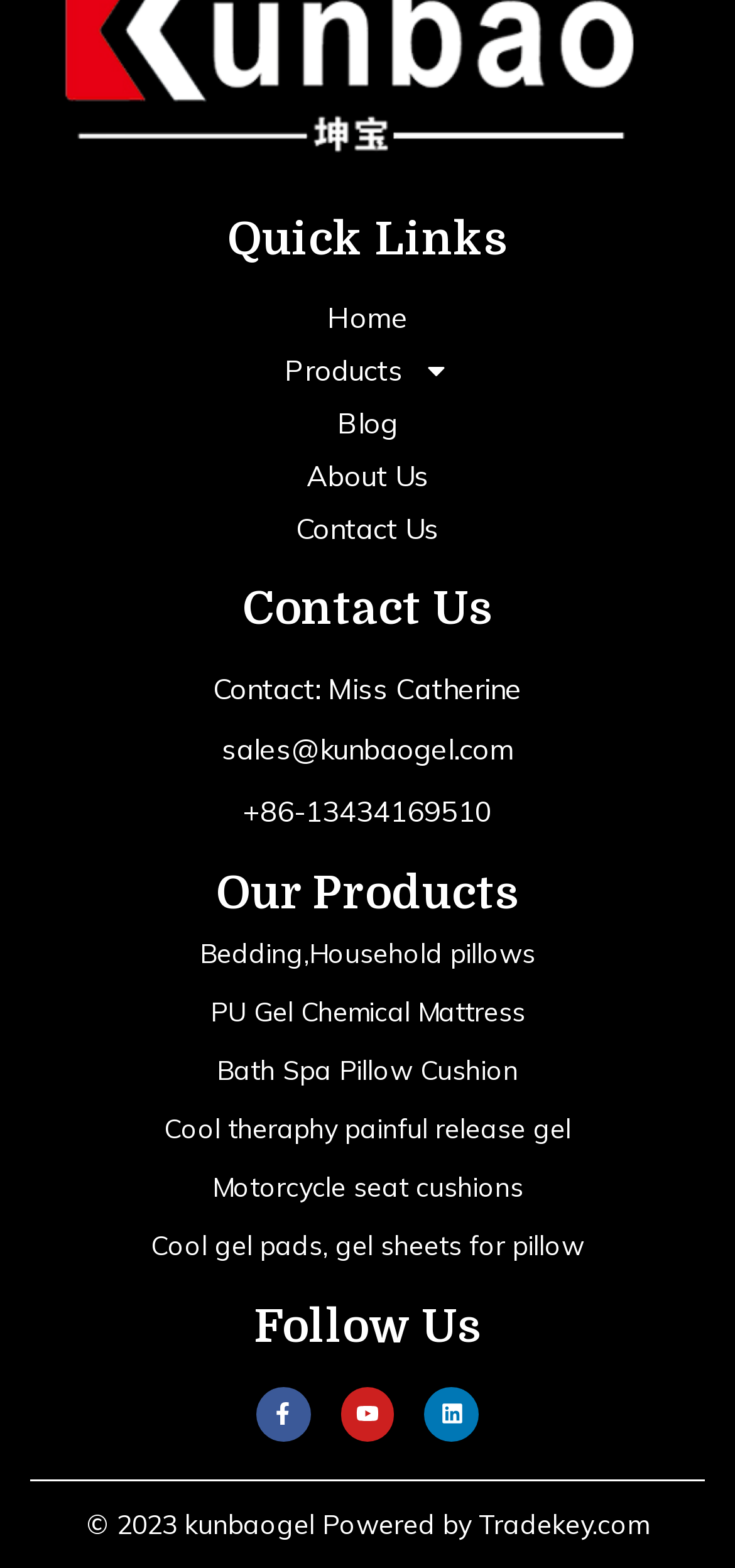Kindly provide the bounding box coordinates of the section you need to click on to fulfill the given instruction: "Click on Home".

[0.067, 0.191, 0.933, 0.215]